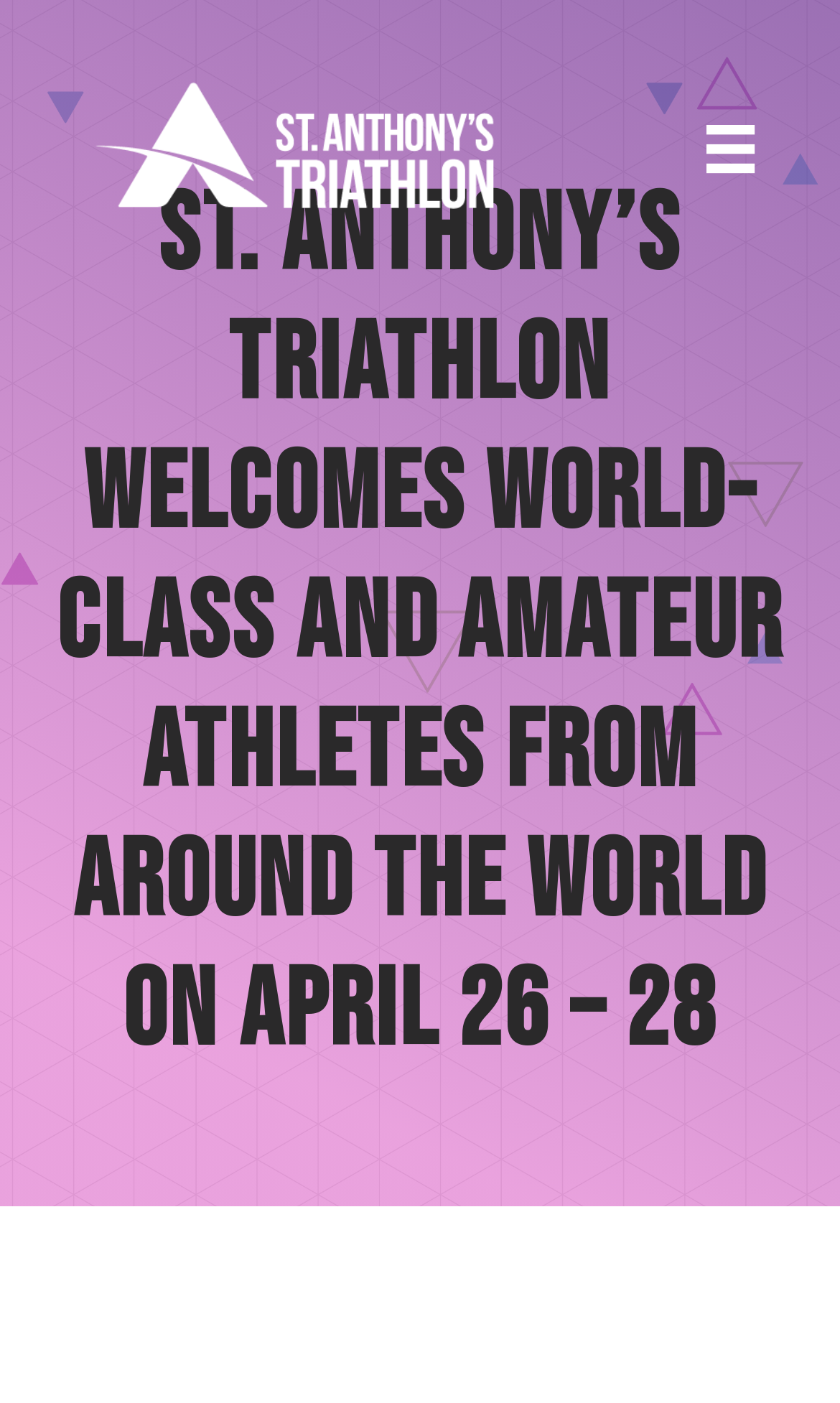Bounding box coordinates must be specified in the format (top-left x, top-left y, bottom-right x, bottom-right y). All values should be floating point numbers between 0 and 1. What are the bounding box coordinates of the UI element described as: aria-label="Menu"

[0.805, 0.062, 0.95, 0.147]